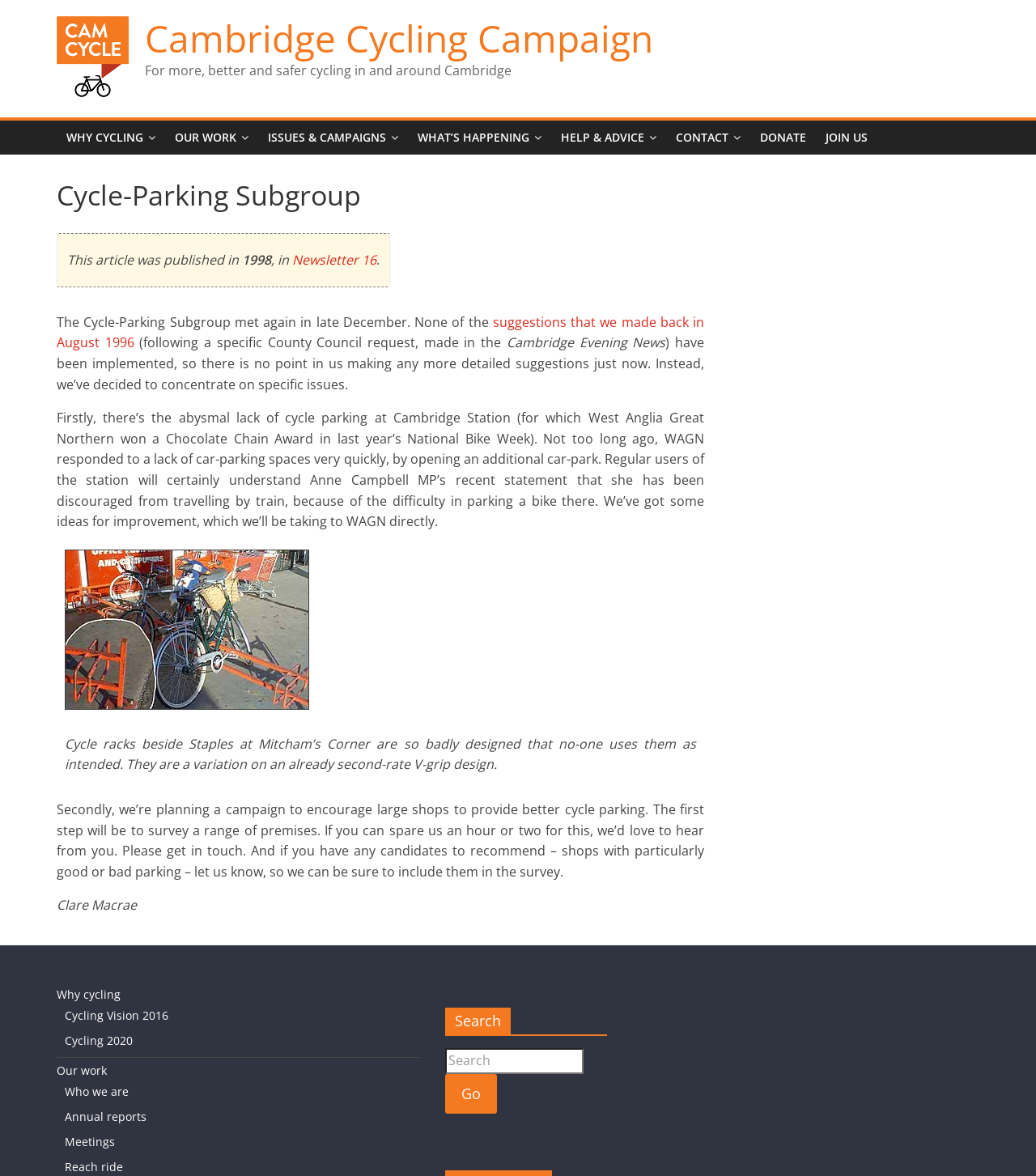Identify the bounding box coordinates for the element that needs to be clicked to fulfill this instruction: "Search for something". Provide the coordinates in the format of four float numbers between 0 and 1: [left, top, right, bottom].

[0.43, 0.892, 0.563, 0.913]